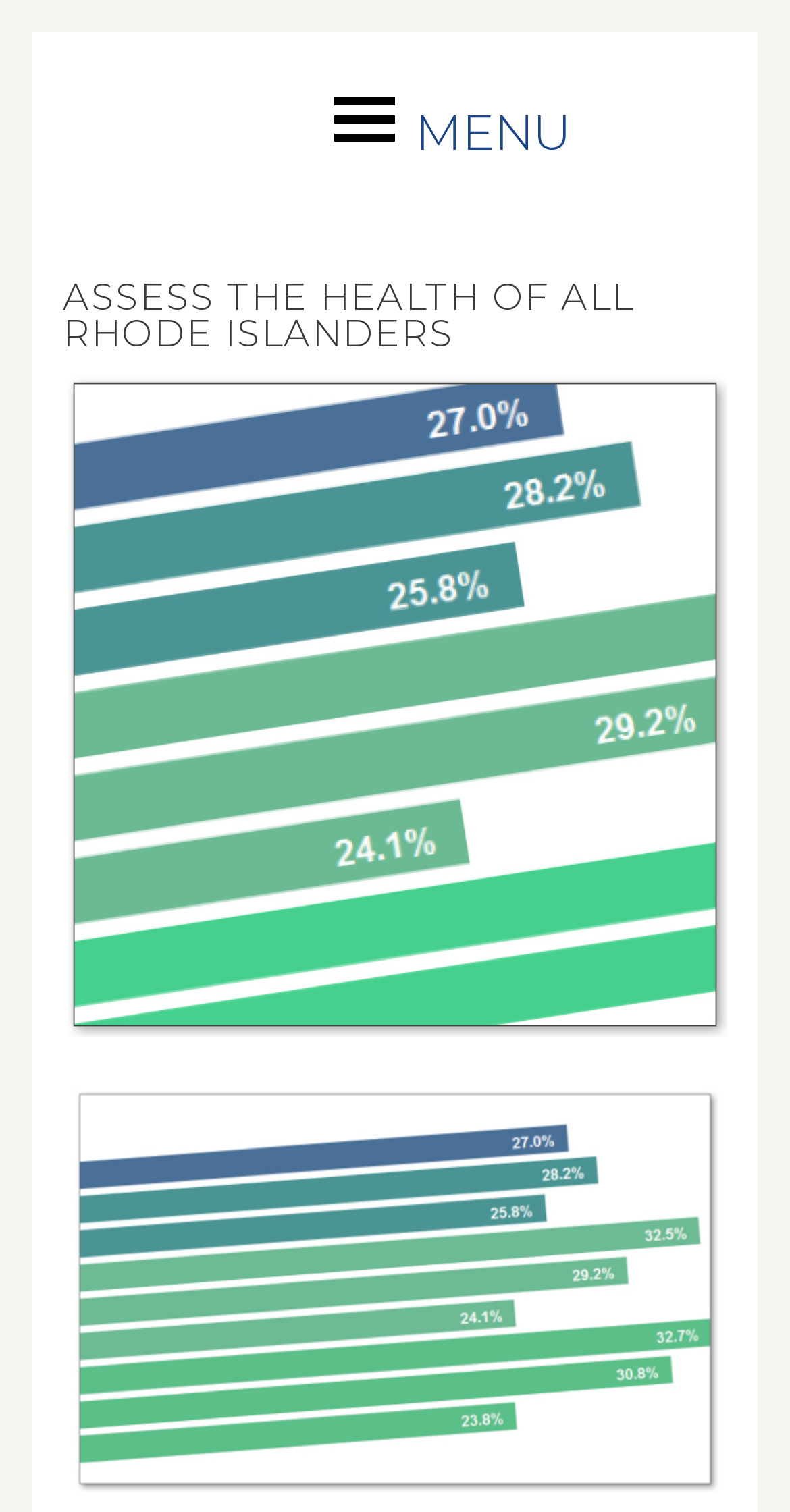Based on the element description: "MENU", identify the bounding box coordinates for this UI element. The coordinates must be four float numbers between 0 and 1, listed as [left, top, right, bottom].

[0.423, 0.028, 0.577, 0.108]